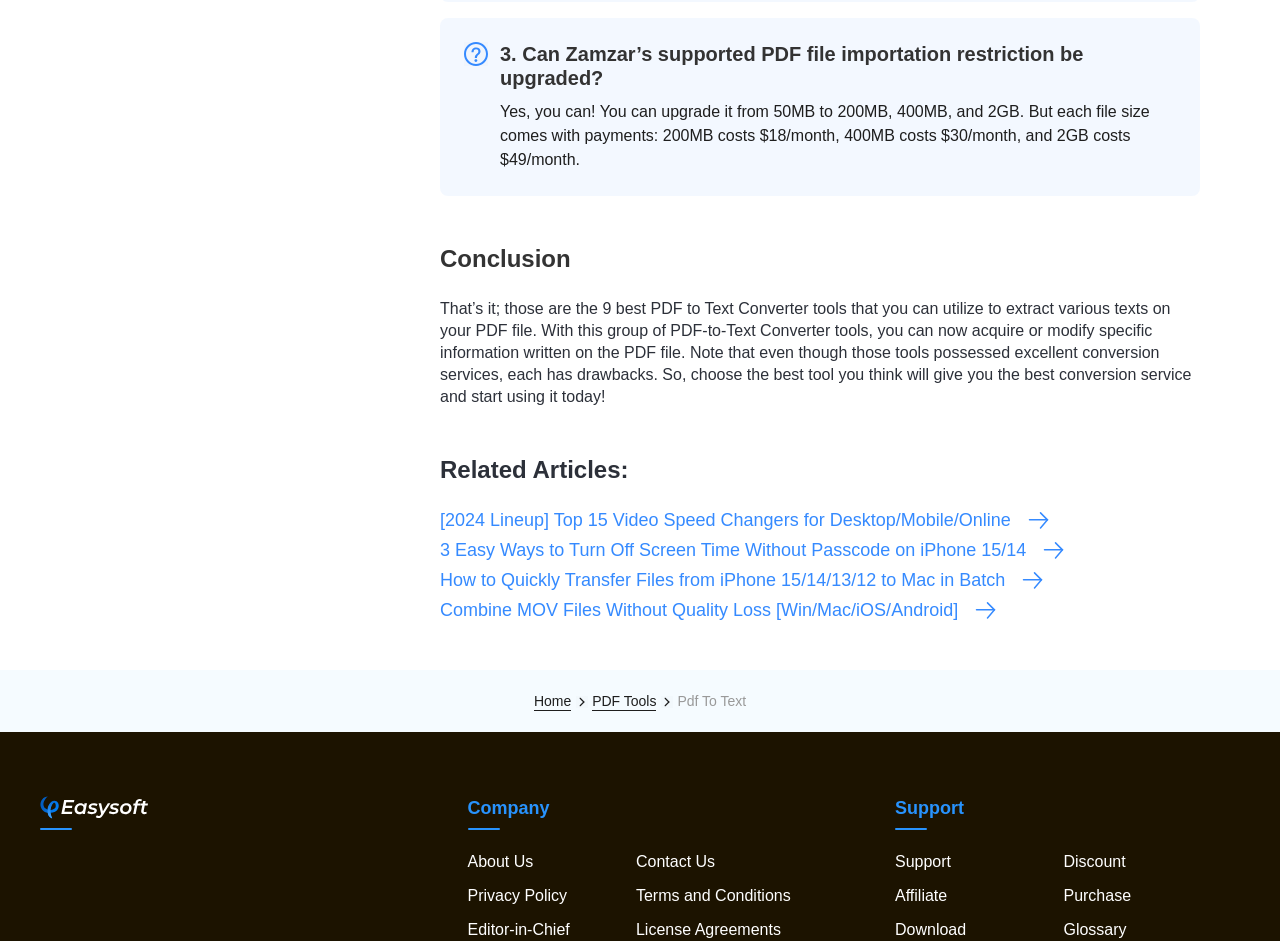Using the webpage screenshot and the element description Privacy Policy, determine the bounding box coordinates. Specify the coordinates in the format (top-left x, top-left y, bottom-right x, bottom-right y) with values ranging from 0 to 1.

[0.365, 0.943, 0.443, 0.961]